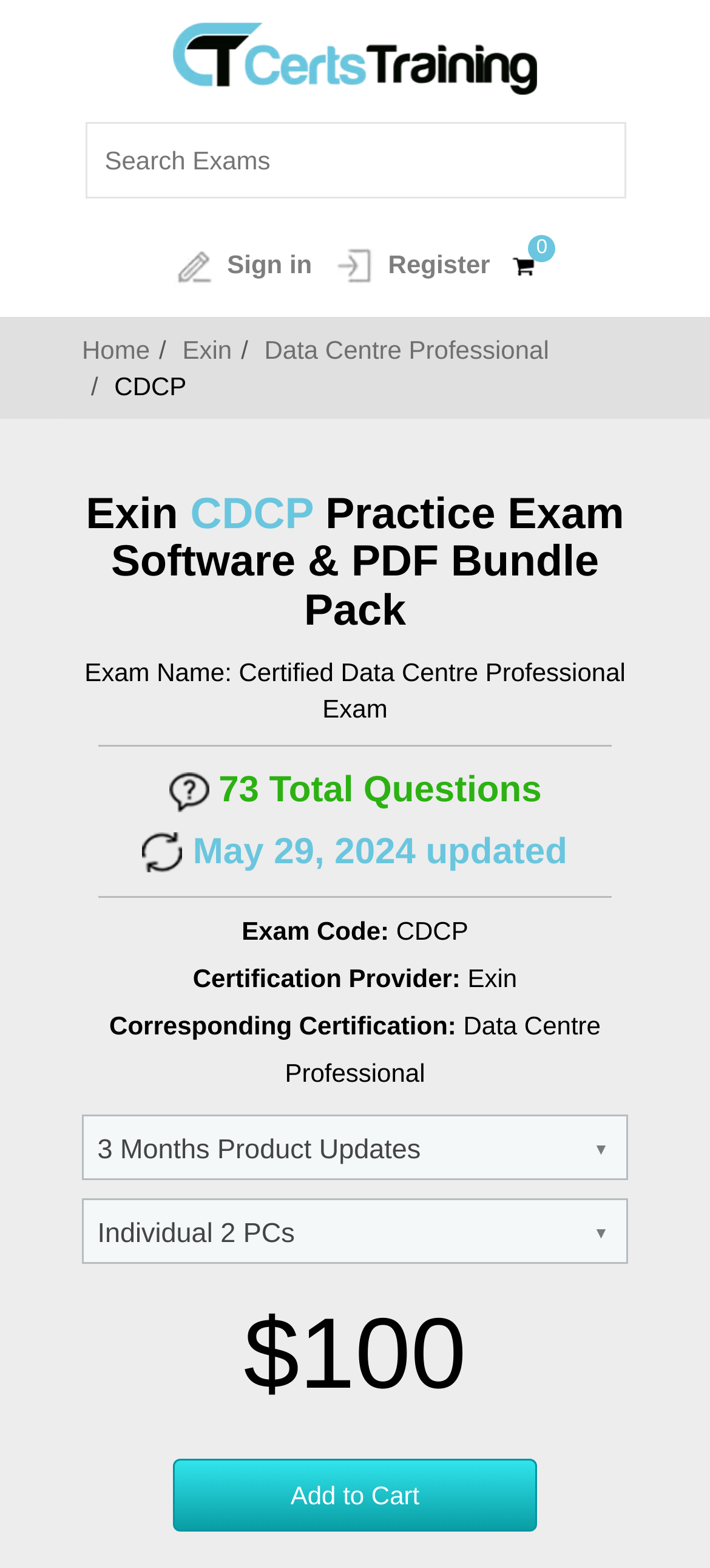Please locate the bounding box coordinates of the element's region that needs to be clicked to follow the instruction: "Check December 2022". The bounding box coordinates should be provided as four float numbers between 0 and 1, i.e., [left, top, right, bottom].

None